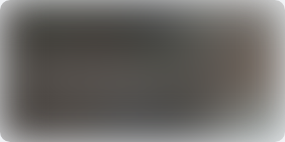Convey a detailed narrative of what is depicted in the image.

The image illustrates a resource titled "Discover Easy Full-Body Weightlifting - 💪 Get Fit with Simple Moves." This resource is part of a broader collection focused on Olympic weightlifting and fitness training, providing insights and guidance for individuals looking to enhance their strength and technique. The emphasis on easy, full-body moves suggests accessibility for beginners or those seeking straightforward exercises to improve their fitness levels. This content is designed to support users in their weightlifting journey, encouraging them to explore simple yet effective workout routines.